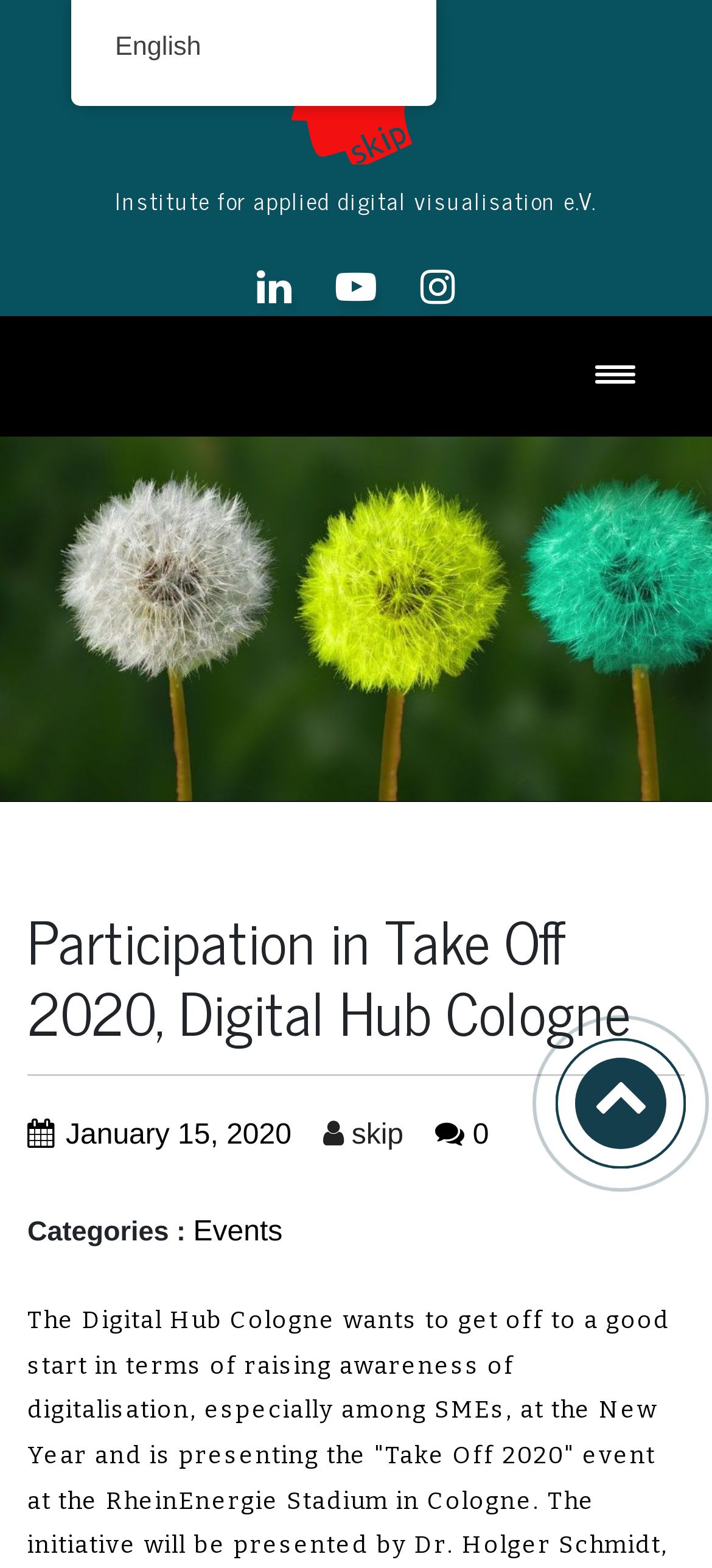What is the date mentioned on the webpage?
Based on the image, give a one-word or short phrase answer.

January 15, 2020